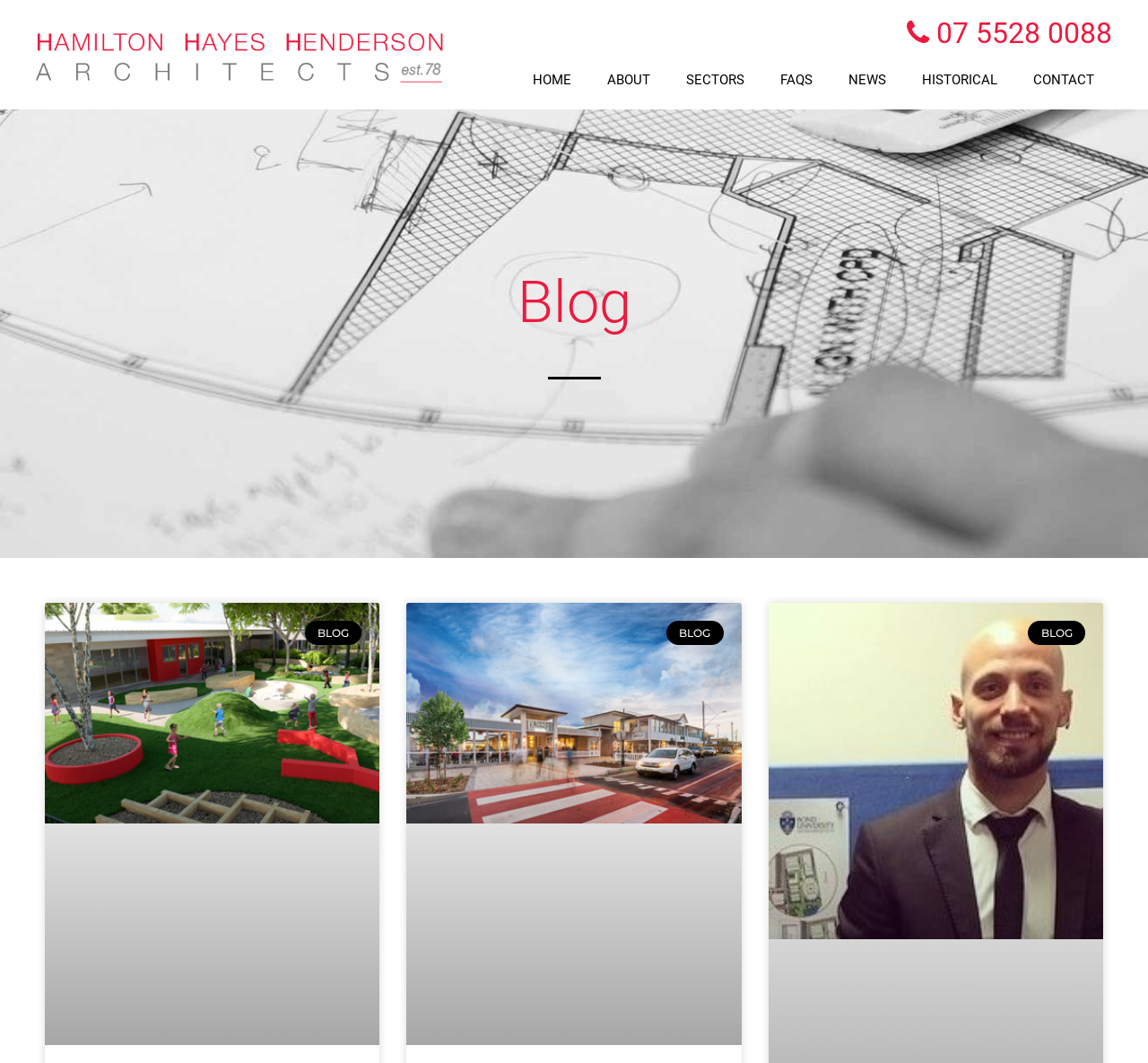Please specify the bounding box coordinates of the clickable region necessary for completing the following instruction: "call the phone number". The coordinates must consist of four float numbers between 0 and 1, i.e., [left, top, right, bottom].

[0.809, 0.015, 0.969, 0.047]